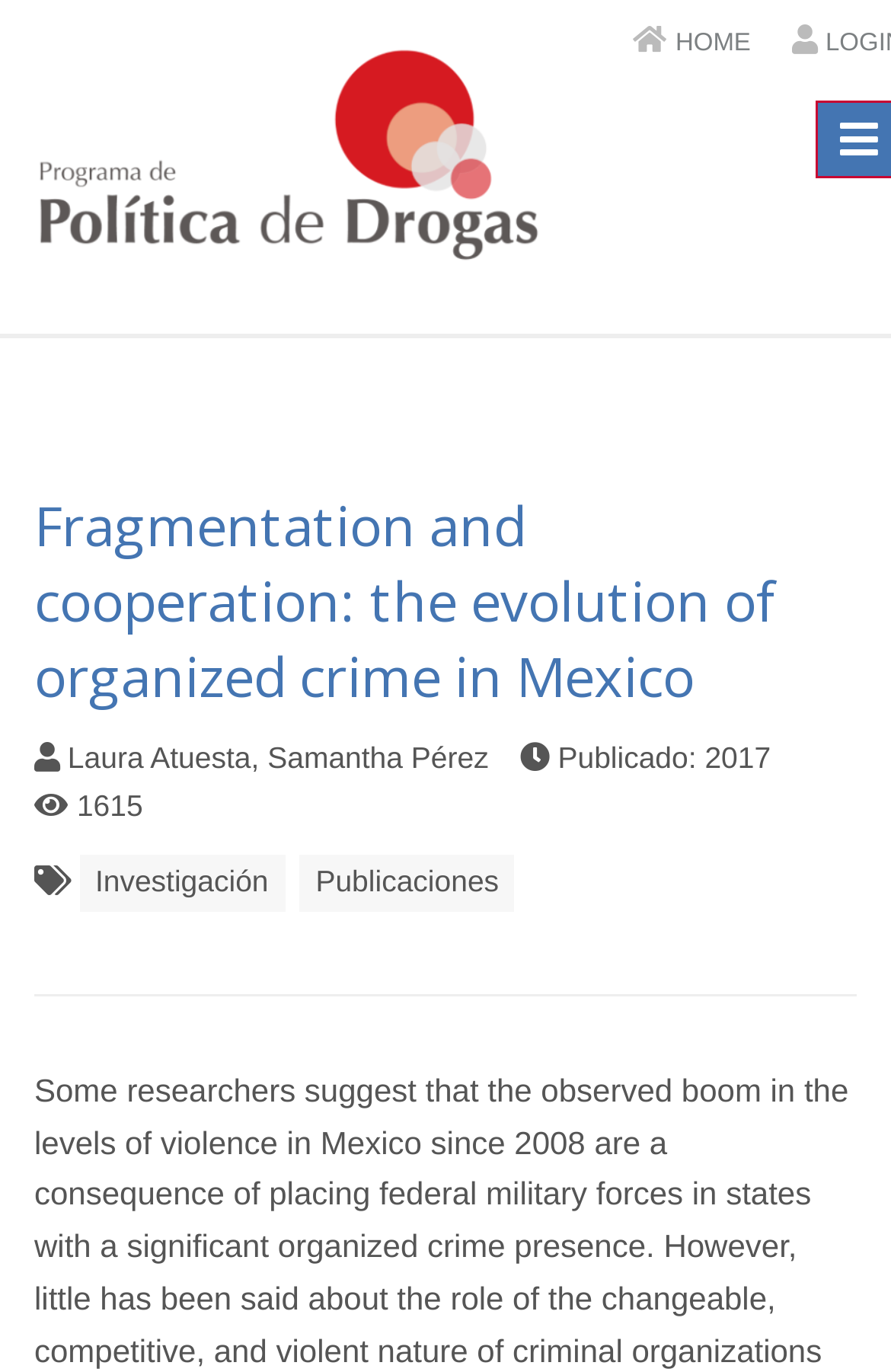When was the research published?
Please craft a detailed and exhaustive response to the question.

The StaticText element says 'Publicado: 2017', which indicates the publication year of the research.